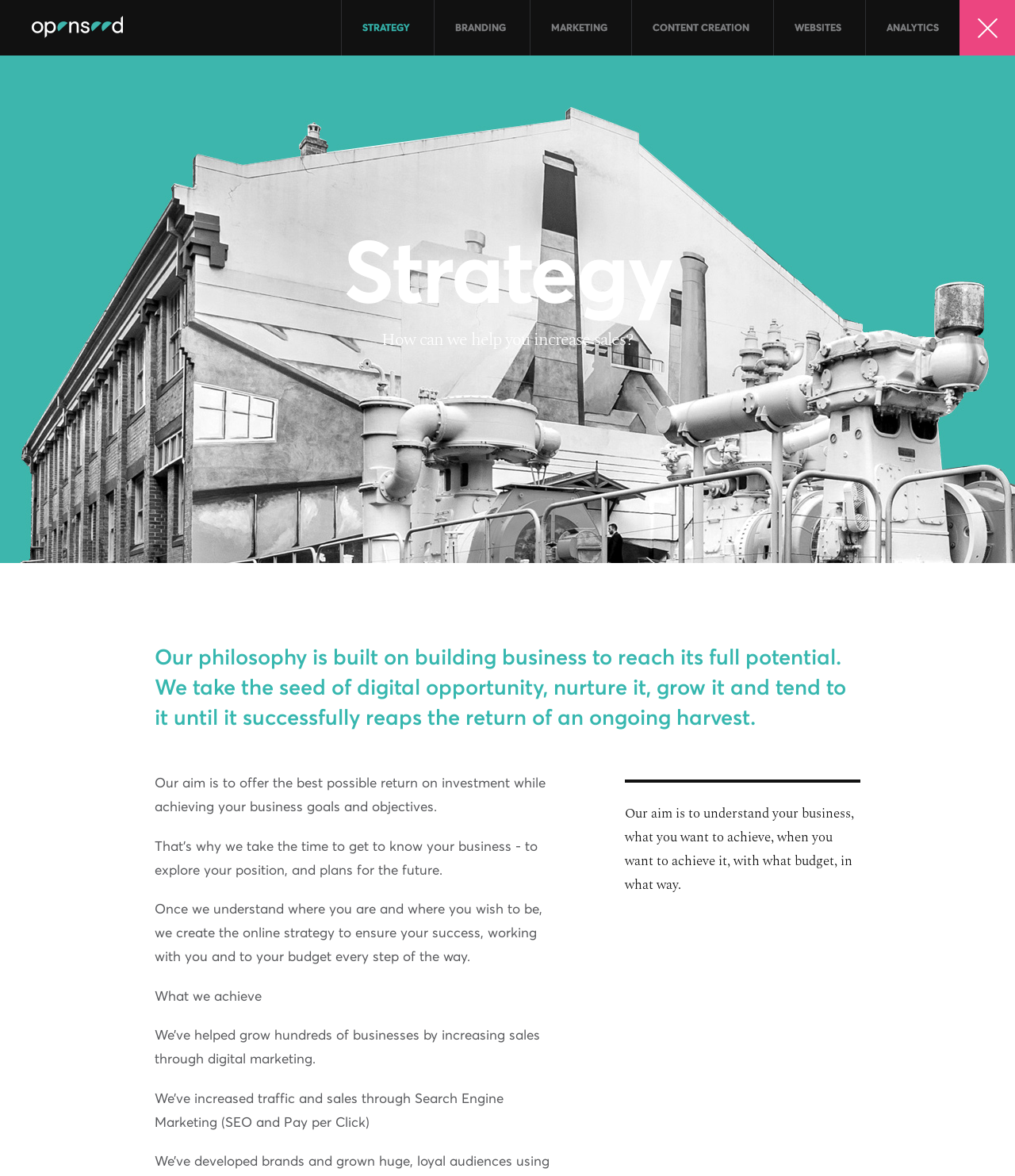Locate the bounding box coordinates of the element that should be clicked to execute the following instruction: "Expand all sections".

None